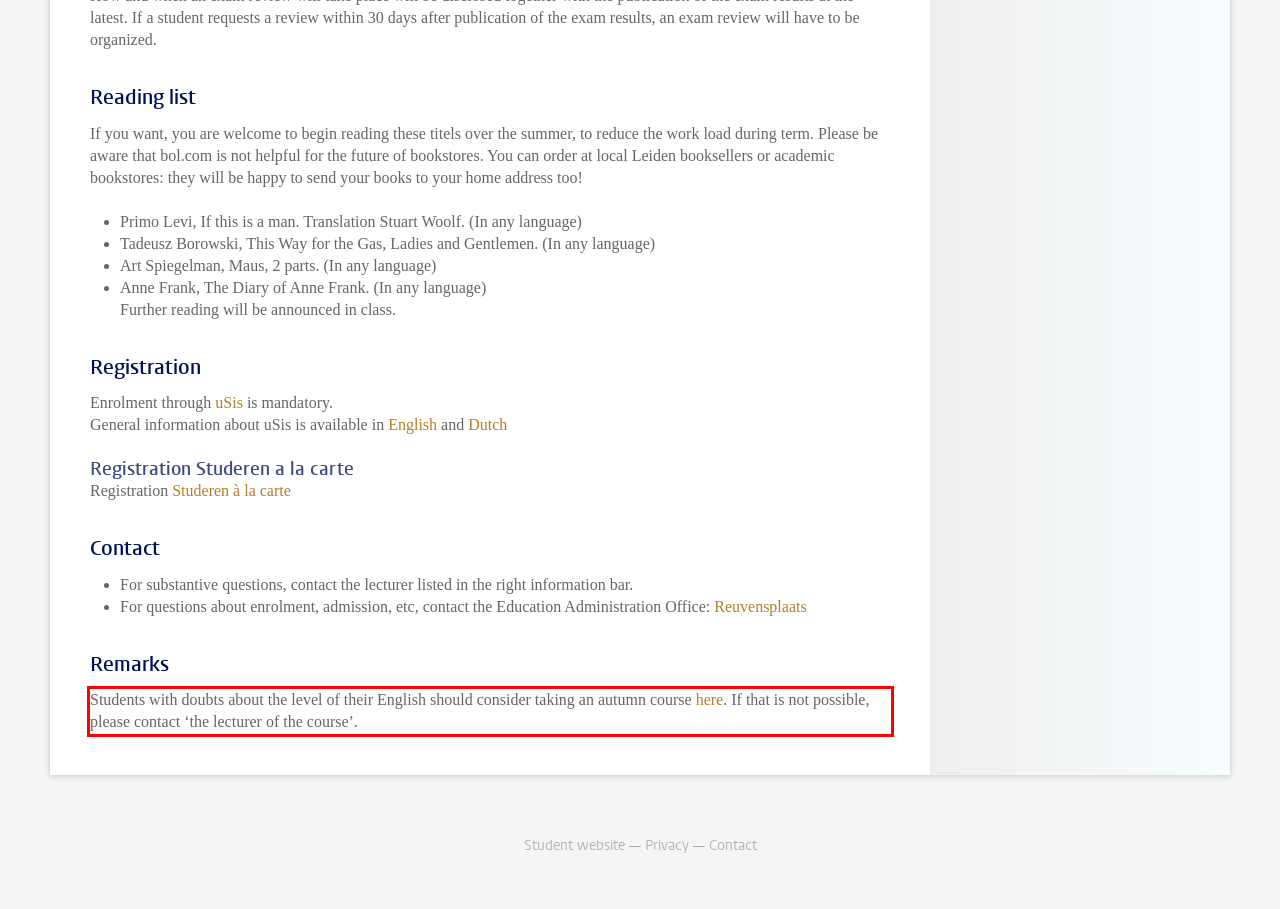You have a screenshot of a webpage with a red bounding box. Use OCR to generate the text contained within this red rectangle.

Students with doubts about the level of their English should consider taking an autumn course here. If that is not possible, please contact ‘the lecturer of the course’.